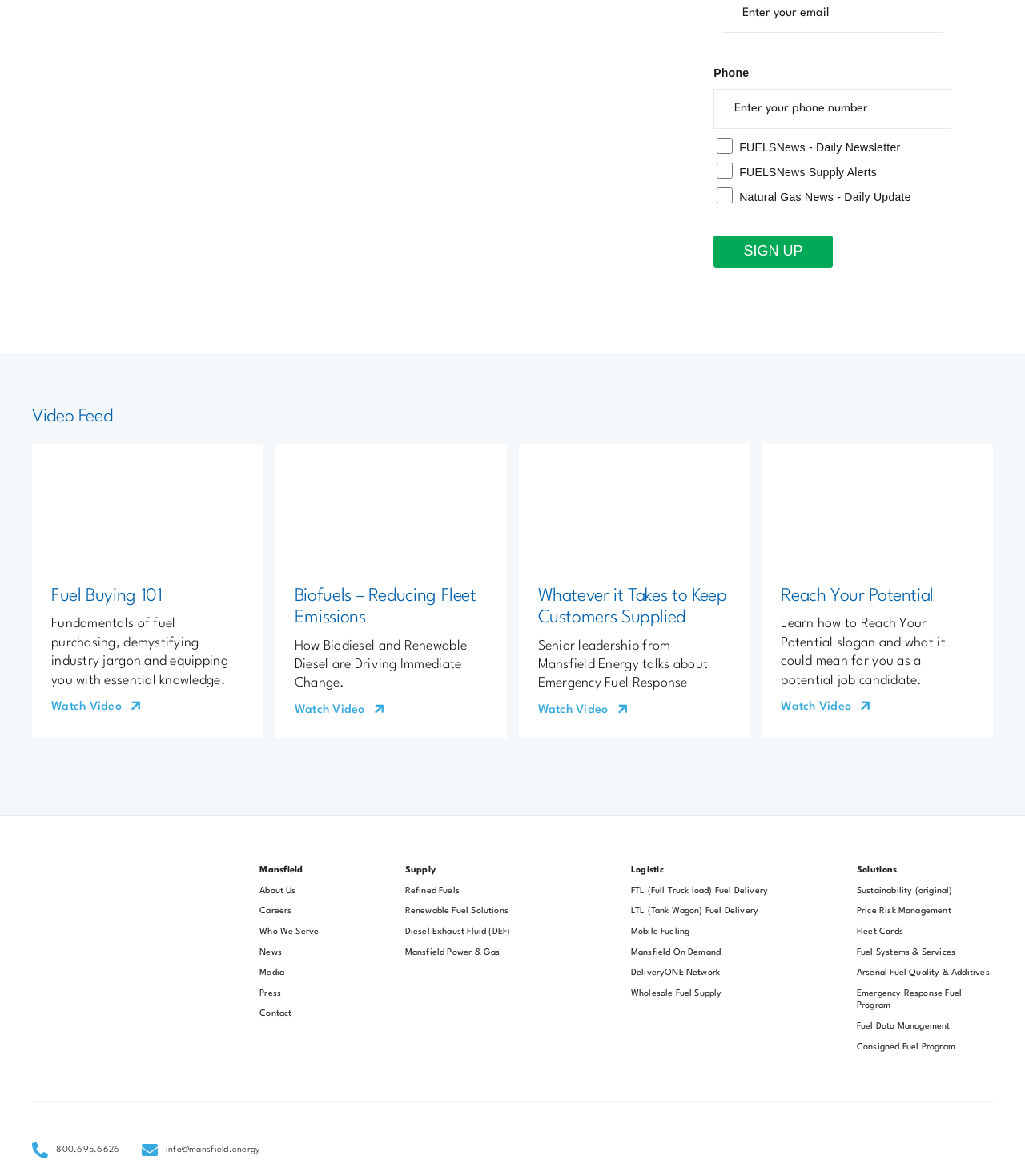Highlight the bounding box coordinates of the region I should click on to meet the following instruction: "Contact the attorney".

None